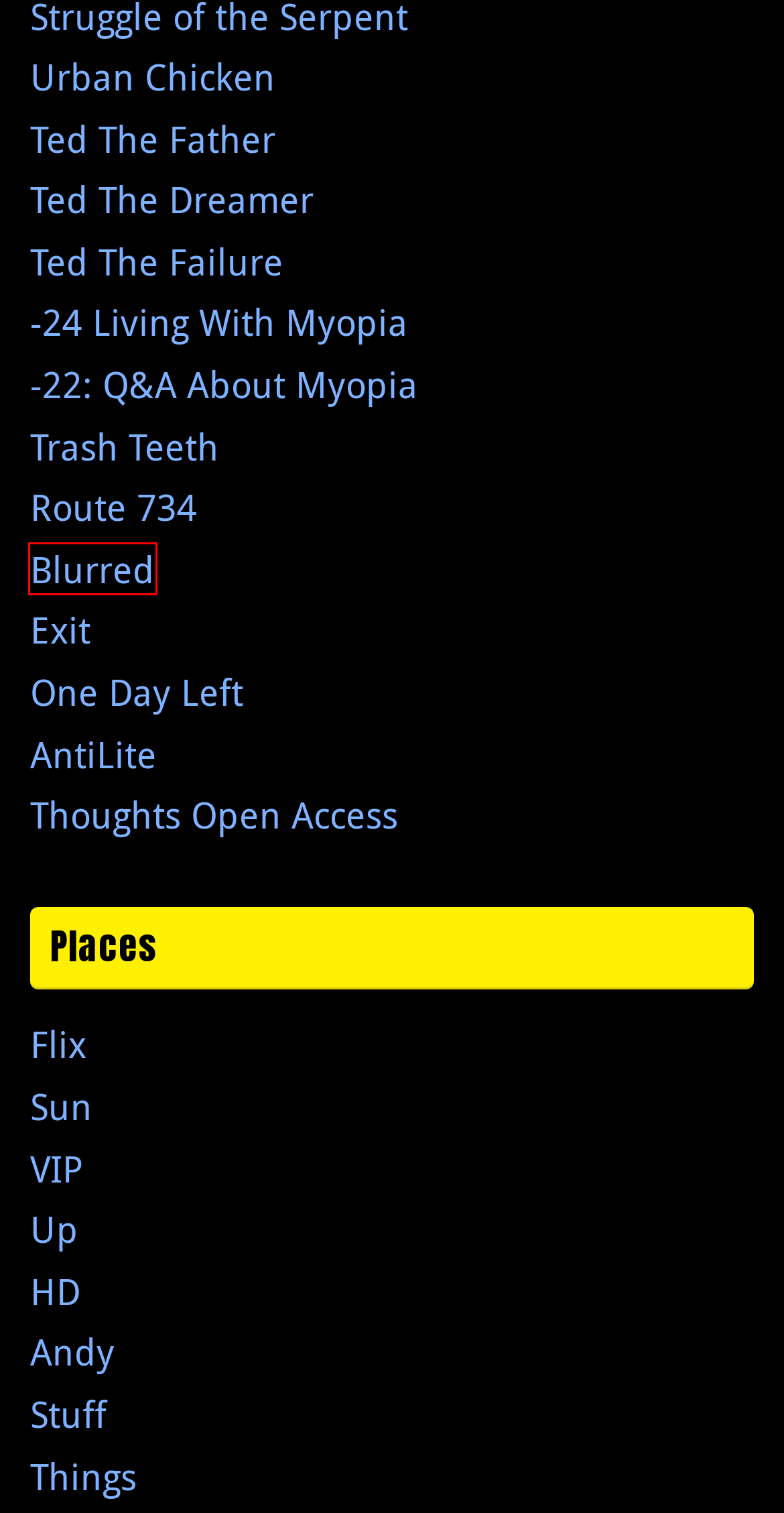Examine the screenshot of the webpage, noting the red bounding box around a UI element. Pick the webpage description that best matches the new page after the element in the red bounding box is clicked. Here are the candidates:
A. Ted The Dreamer – Brian
B. AntiLite – Brian
C. Urban Chicken – Brian
D. Blurred – Brian
E. Trash Teeth – Brian
F. One Day Left – Brian
G. Fmovies - Watch Free Movies Online
H. Exit – Brian

D